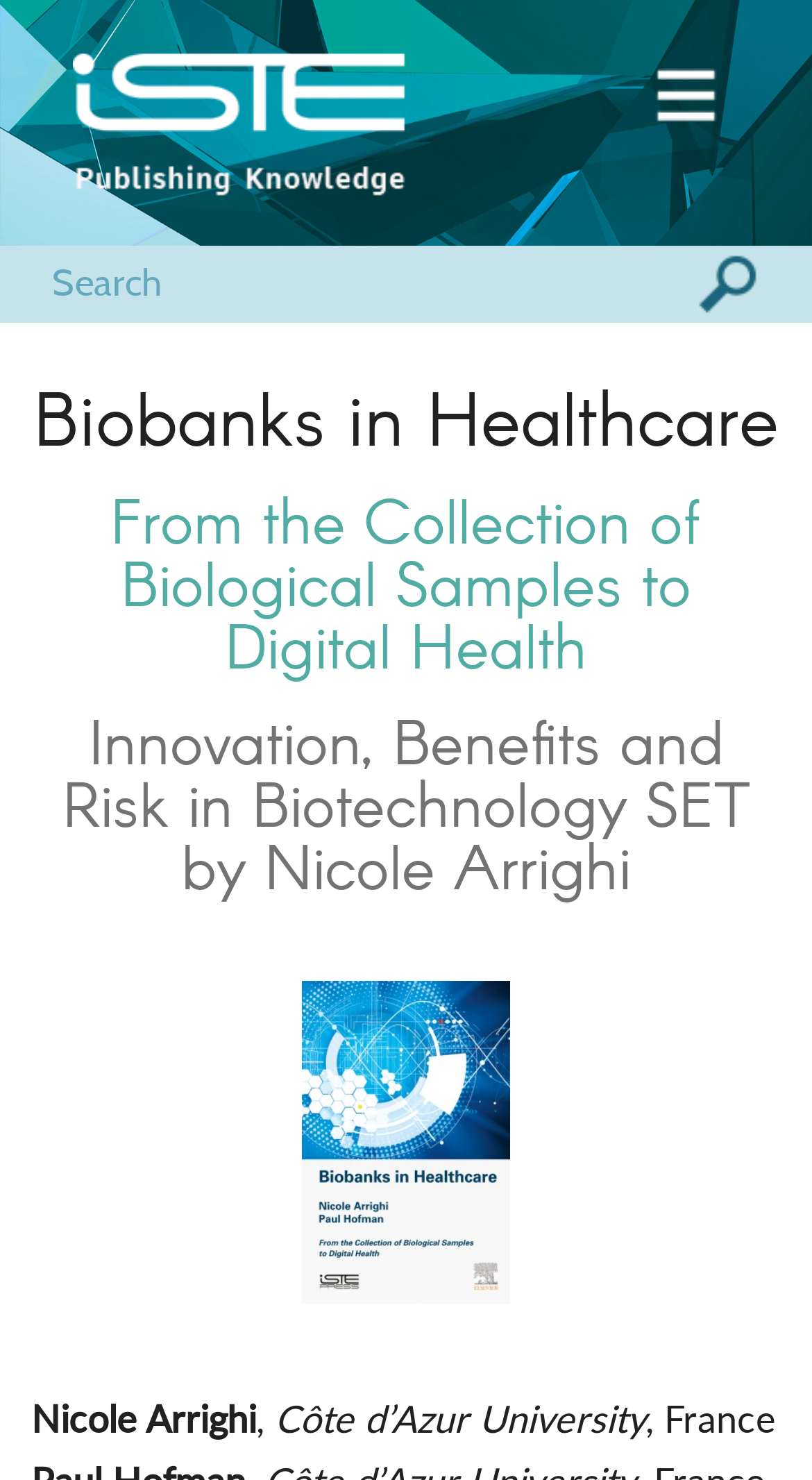Produce an extensive caption that describes everything on the webpage.

The webpage is about biobanks in healthcare, with a focus on their governance and management. At the top left corner, there is a logo of ISTE, accompanied by an image with the text "Publishing Knowledge". On the top right corner, there is a menu icon. Below the logo, there is a search bar with a button to its right.

The main content of the webpage is divided into sections, each with a heading. The first heading, "Biobanks in Healthcare", is followed by a subheading, "From the Collection of Biological Samples to Digital Health". The next section has a heading, "Innovation, Benefits and Risk in Biotechnology SET by Nicole Arrighi". 

To the right of these headings, there is an image related to biobanks in healthcare. At the bottom of the page, there is a footer section with the text "Côte d’Azur University, France", indicating the affiliation or source of the content.